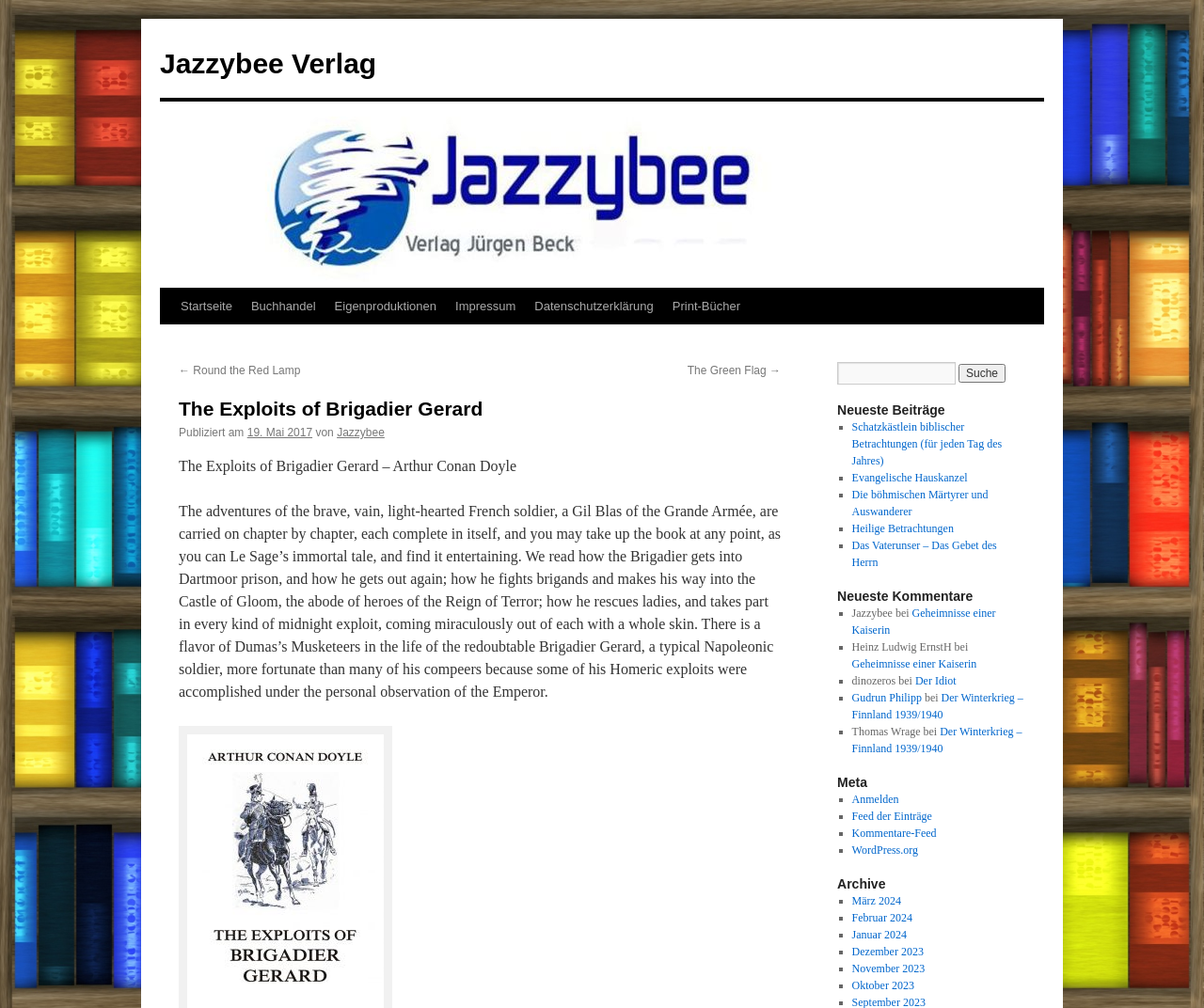Identify the bounding box coordinates for the region of the element that should be clicked to carry out the instruction: "Search for a book". The bounding box coordinates should be four float numbers between 0 and 1, i.e., [left, top, right, bottom].

[0.695, 0.359, 0.852, 0.382]